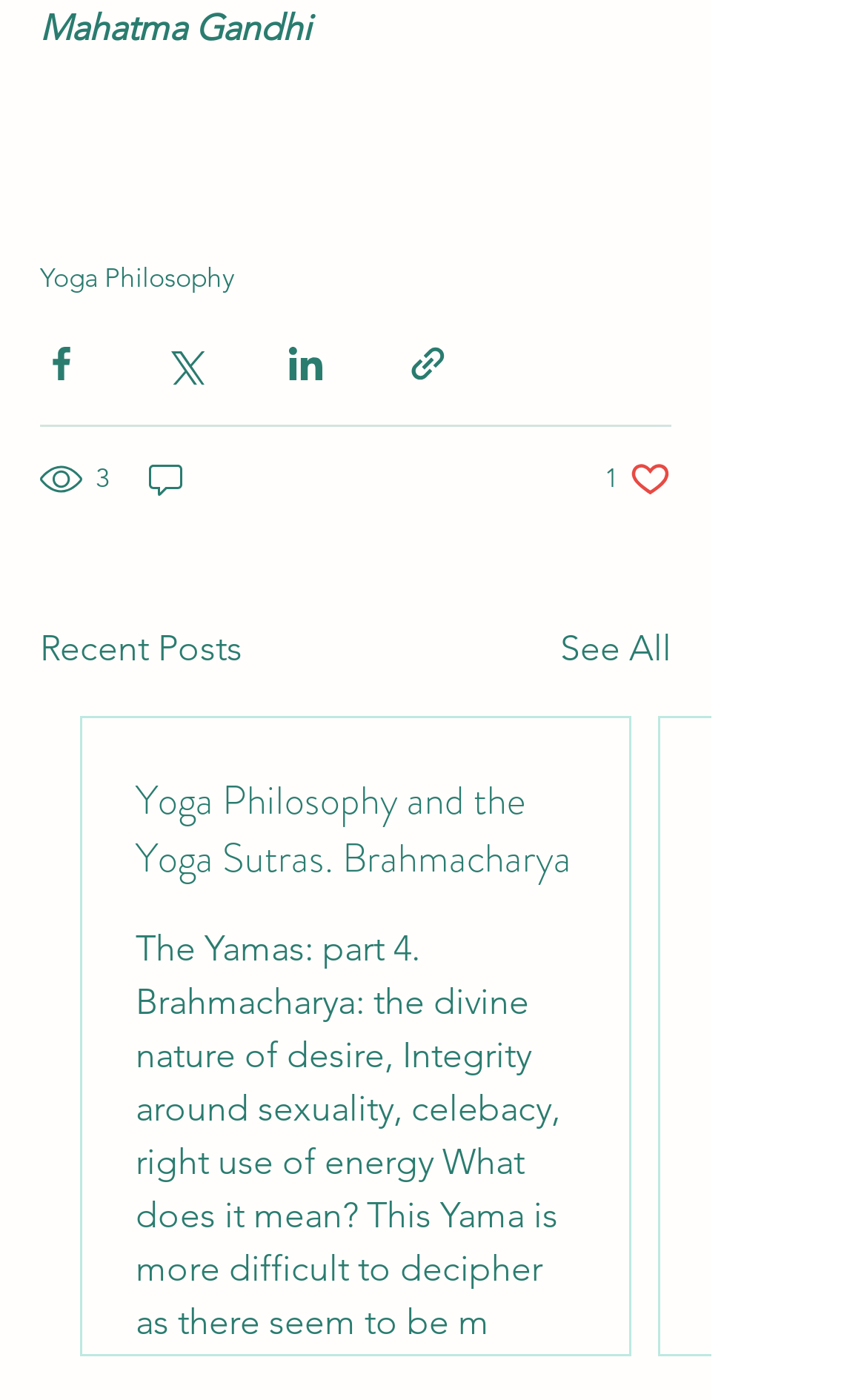What is the number of views for the current post?
Please answer the question as detailed as possible.

I found the text '3 views' which indicates the number of views for the current post.